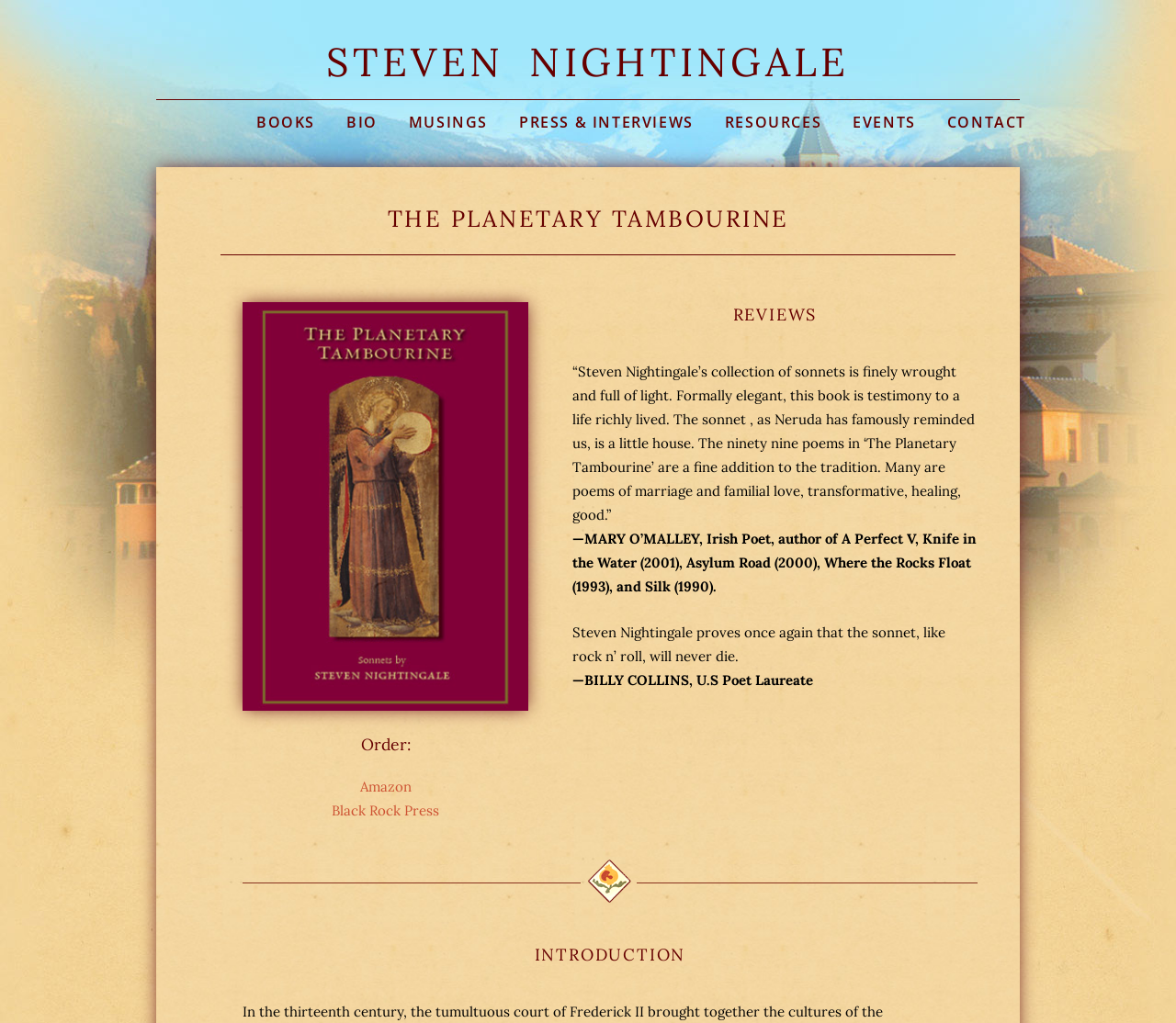Please find the bounding box coordinates in the format (top-left x, top-left y, bottom-right x, bottom-right y) for the given element description. Ensure the coordinates are floating point numbers between 0 and 1. Description: Steven Nightingale

[0.278, 0.036, 0.722, 0.105]